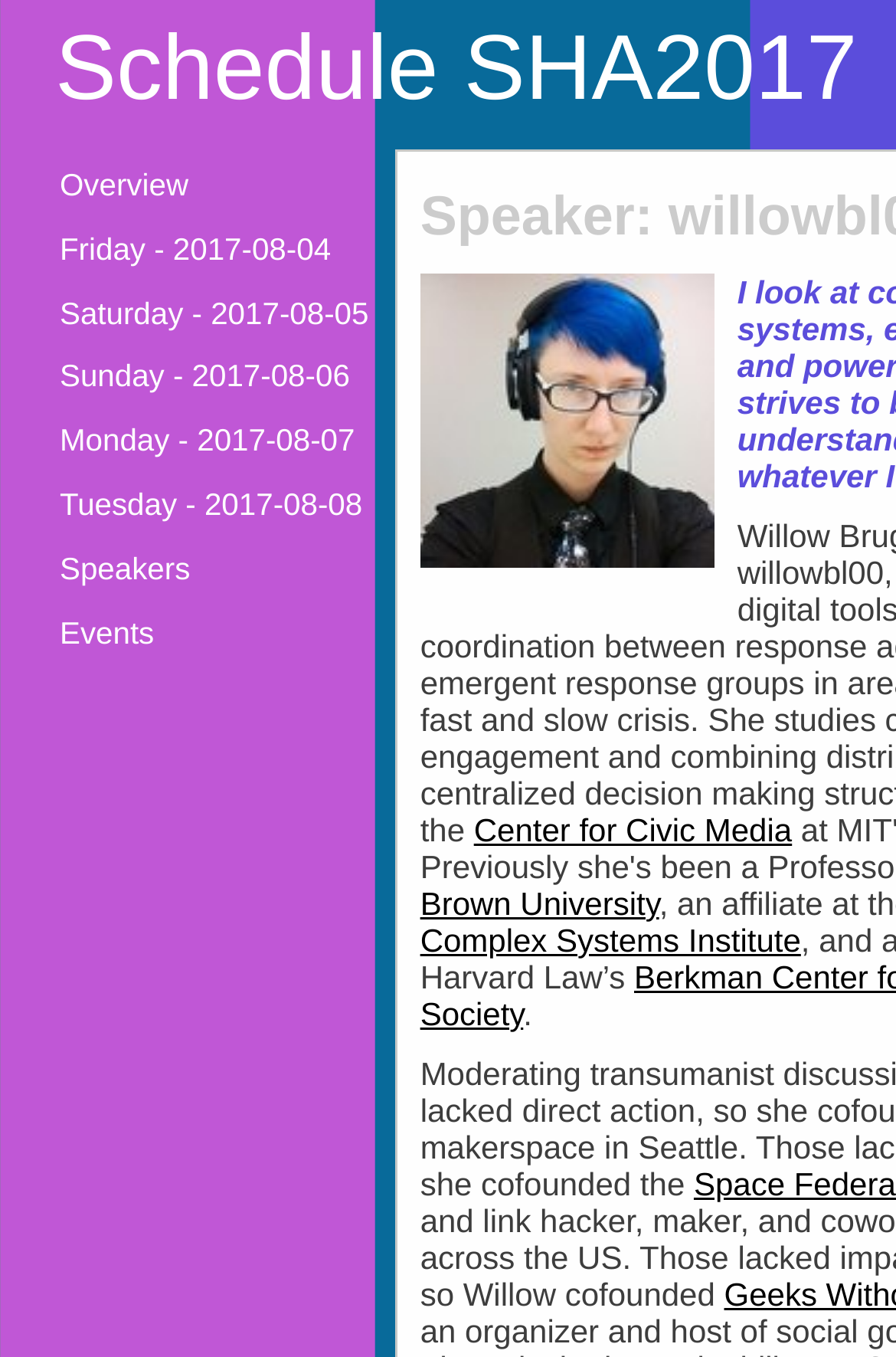Detail the various sections and features present on the webpage.

The webpage is titled "Schedule SHA2017" and appears to be a schedule or program for an event. At the top, there are seven links arranged vertically, each representing a day of the week, from Friday to Tuesday, with the date of each day specified. These links are positioned on the left side of the page, taking up about a quarter of the page's width.

To the right of these links, there is a large image of headphones, which occupies about half of the page's width. Below the image, there are two more links, "Speakers" and "Events", which are positioned on the left side of the page, similar to the day links.

At the bottom of the page, there are two more links, "Center for Civic Media" and "Brown University", which are positioned on the left and right sides of the page, respectively. There is also a small static text element containing a single period, located near the bottom right corner of the page.

Overall, the webpage appears to be a simple schedule or program with links to different sections or events, accompanied by a prominent image of headphones.